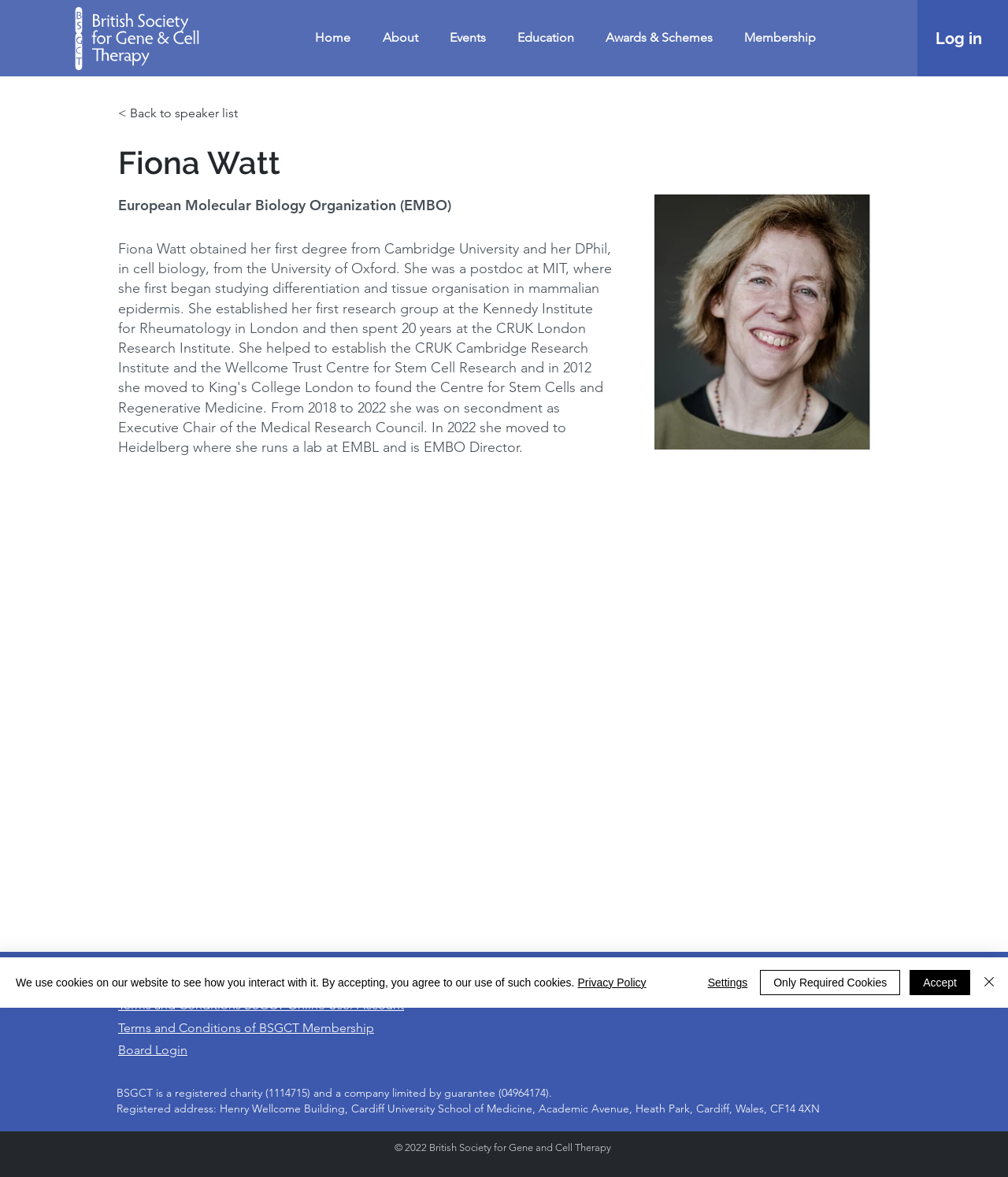Locate the bounding box of the UI element defined by this description: "Board Login". The coordinates should be given as four float numbers between 0 and 1, formatted as [left, top, right, bottom].

[0.117, 0.886, 0.186, 0.899]